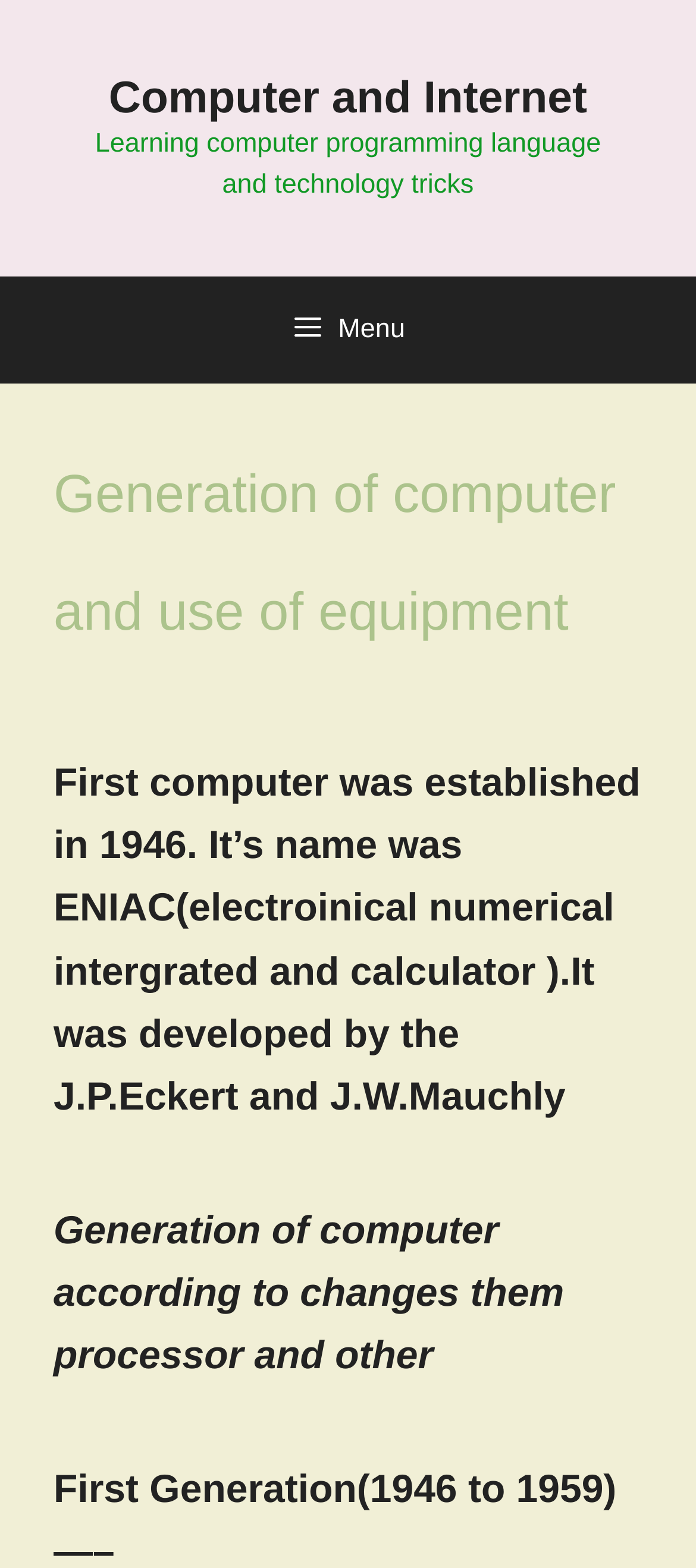Can you give a comprehensive explanation to the question given the content of the image?
What is the focus of the 'Learning computer programming language and technology tricks' section?

The section with the static text 'Learning computer programming language and technology tricks' is likely focused on providing information and resources related to computer programming, as indicated by the text, which suggests that the section is about learning programming languages and technology tricks.